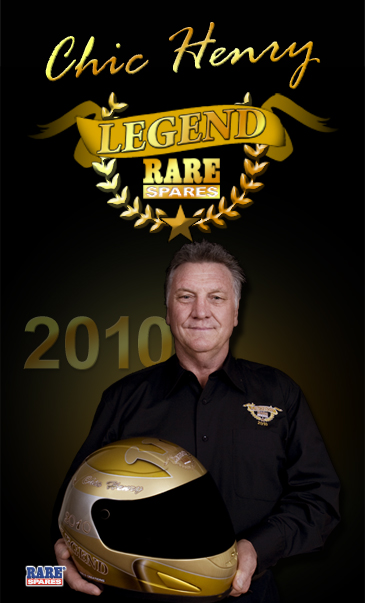Offer a detailed explanation of the image and its components.

In this striking image from 2010, Chic Henry, an iconic figure in motorsport, is celebrated as a "Legend" by Rare Spares, a company known for its involvement in automotive parts and heritage. Dressed in a black shirt adorned with a unique emblem, Henry confidently holds a golden racing helmet, symbolizing his significant contributions to the racing community. Above him, the words "Chic Henry LEGEND" are elegantly displayed, accompanied by a decorative wreath that signifies honor and accomplishment. This tribute captures both his personality and the admiration he commands within the automotive world. The background is a rich black, enhancing the golden accents and drawing attention to his proud expression, making it a fitting tribute to a revered motorsport legend.